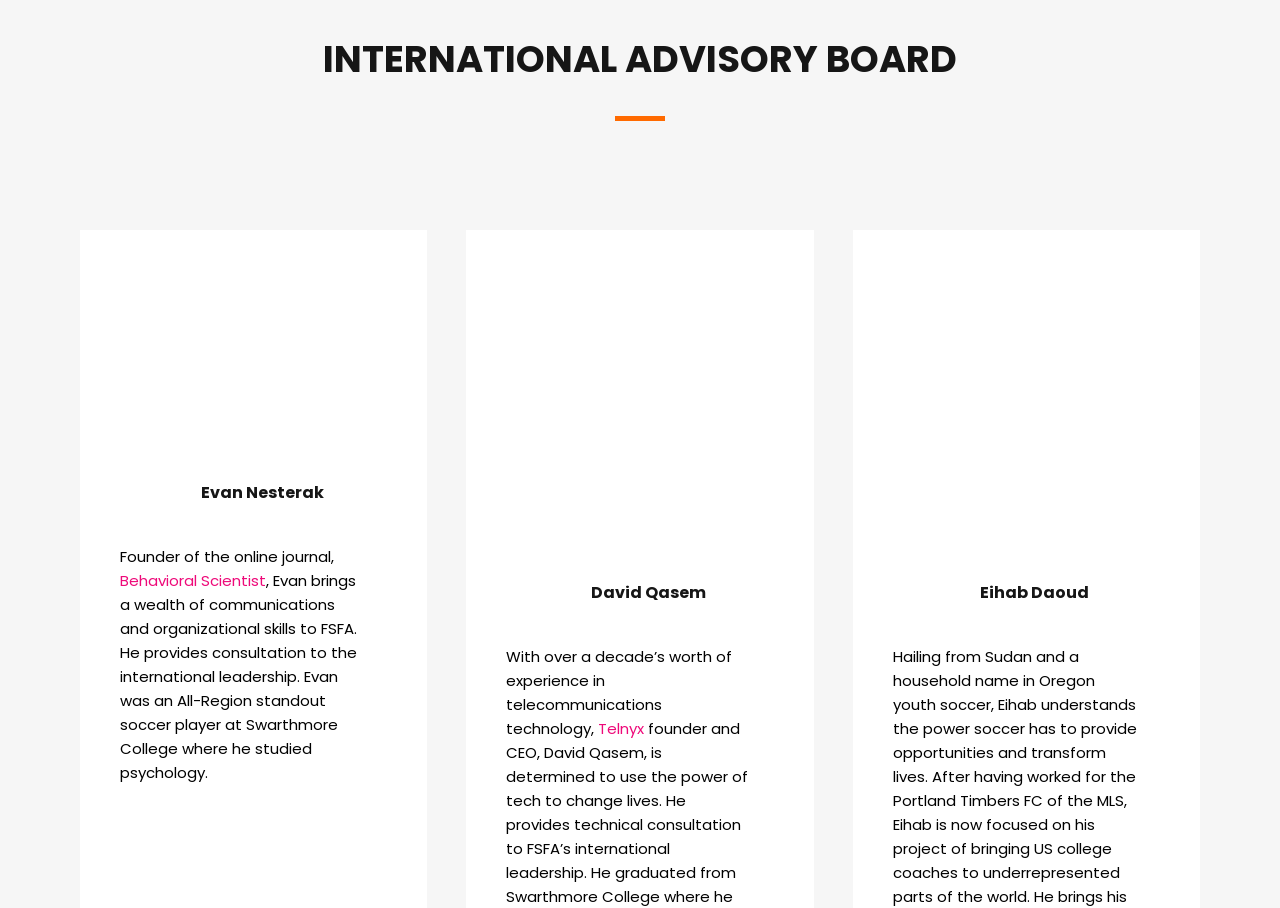What was Evan Nesterak's achievement in soccer?
Your answer should be a single word or phrase derived from the screenshot.

All-Region standout